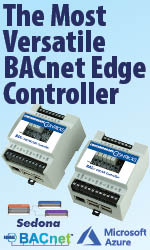Generate a detailed caption that encompasses all aspects of the image.

The image prominently features the text "The Most Versatile BACnet Edge Controller," conveying its key selling point. Below the text, two sleek edge controllers are displayed, showcasing their compact design and various ports, which suggest advanced connectivity options. The controllers are supported by logos of various platforms, including Sedona, BACnet, and Microsoft Azure, indicating their compatibility with established technologies. The vibrant blue background complements the overall aesthetic, enhancing the visual appeal and drawing attention to the product, making it an attractive choice for those interested in building automation solutions.